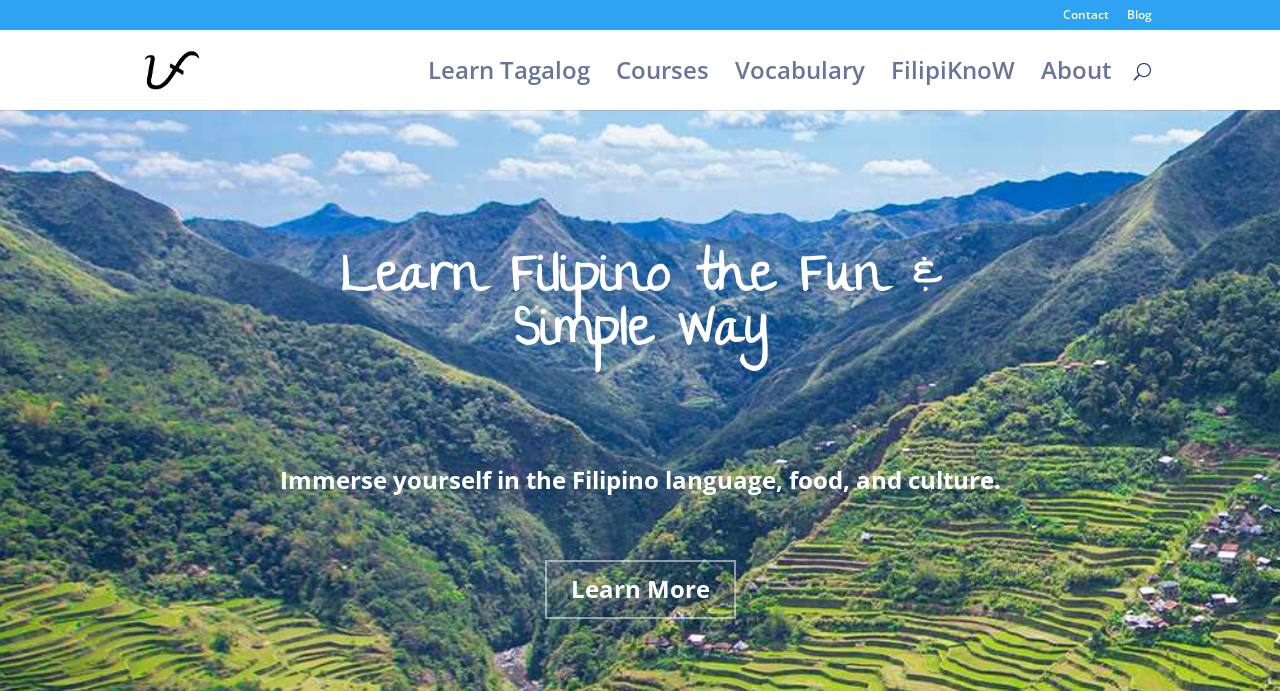Determine the bounding box coordinates of the target area to click to execute the following instruction: "go to the blog."

[0.88, 0.013, 0.9, 0.043]